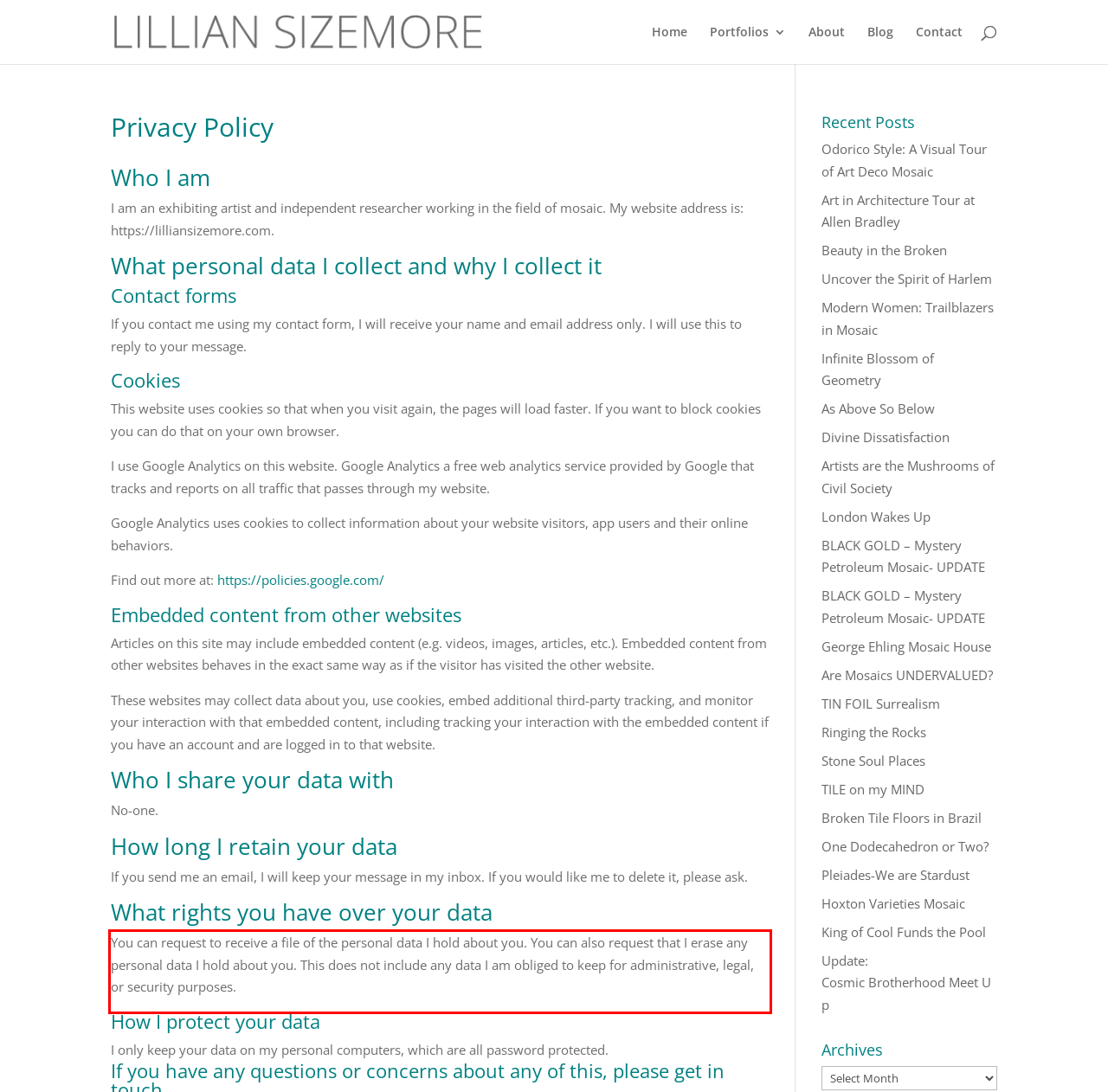Analyze the screenshot of the webpage and extract the text from the UI element that is inside the red bounding box.

You can request to receive a file of the personal data I hold about you. You can also request that I erase any personal data I hold about you. This does not include any data I am obliged to keep for administrative, legal, or security purposes.